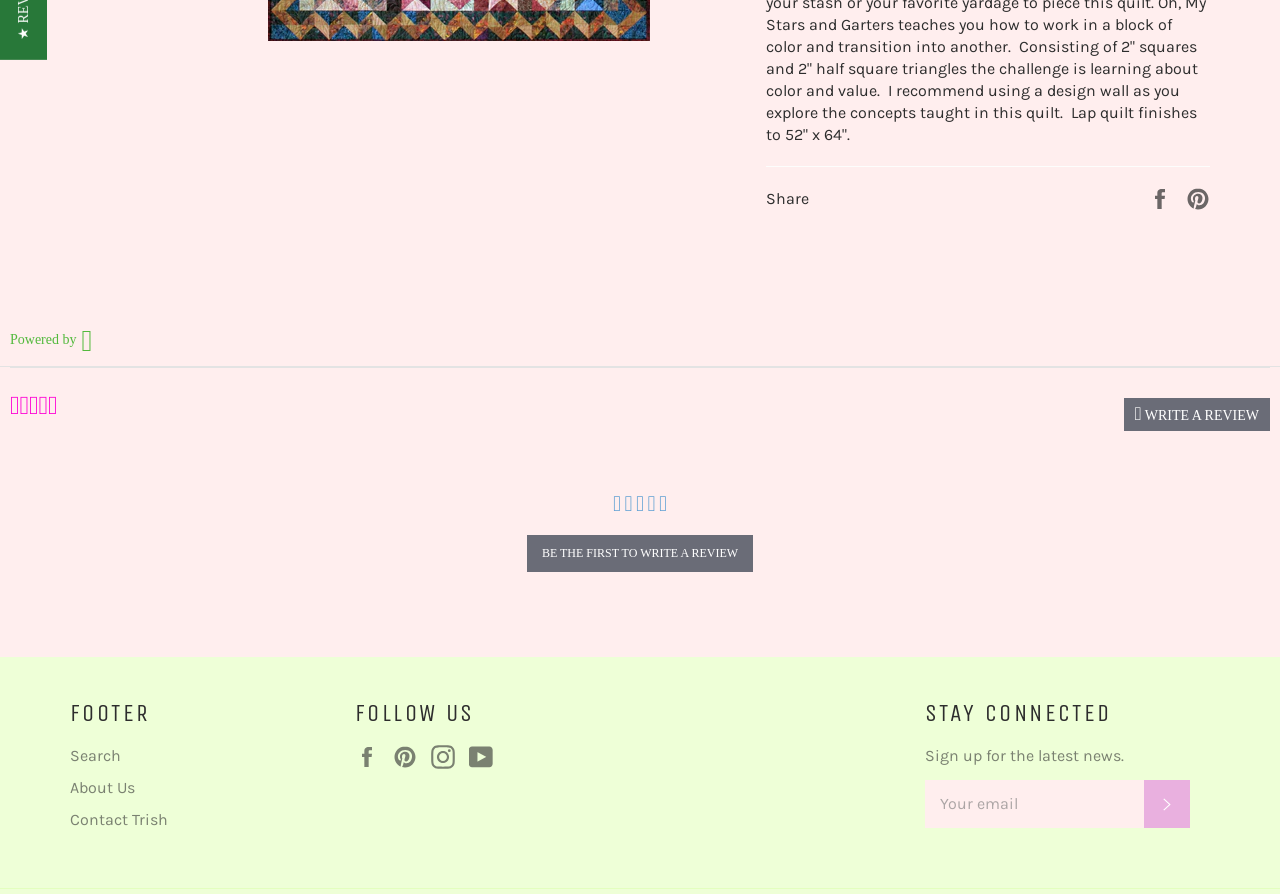Find the bounding box coordinates for the HTML element specified by: "Share on Facebook".

[0.897, 0.21, 0.919, 0.232]